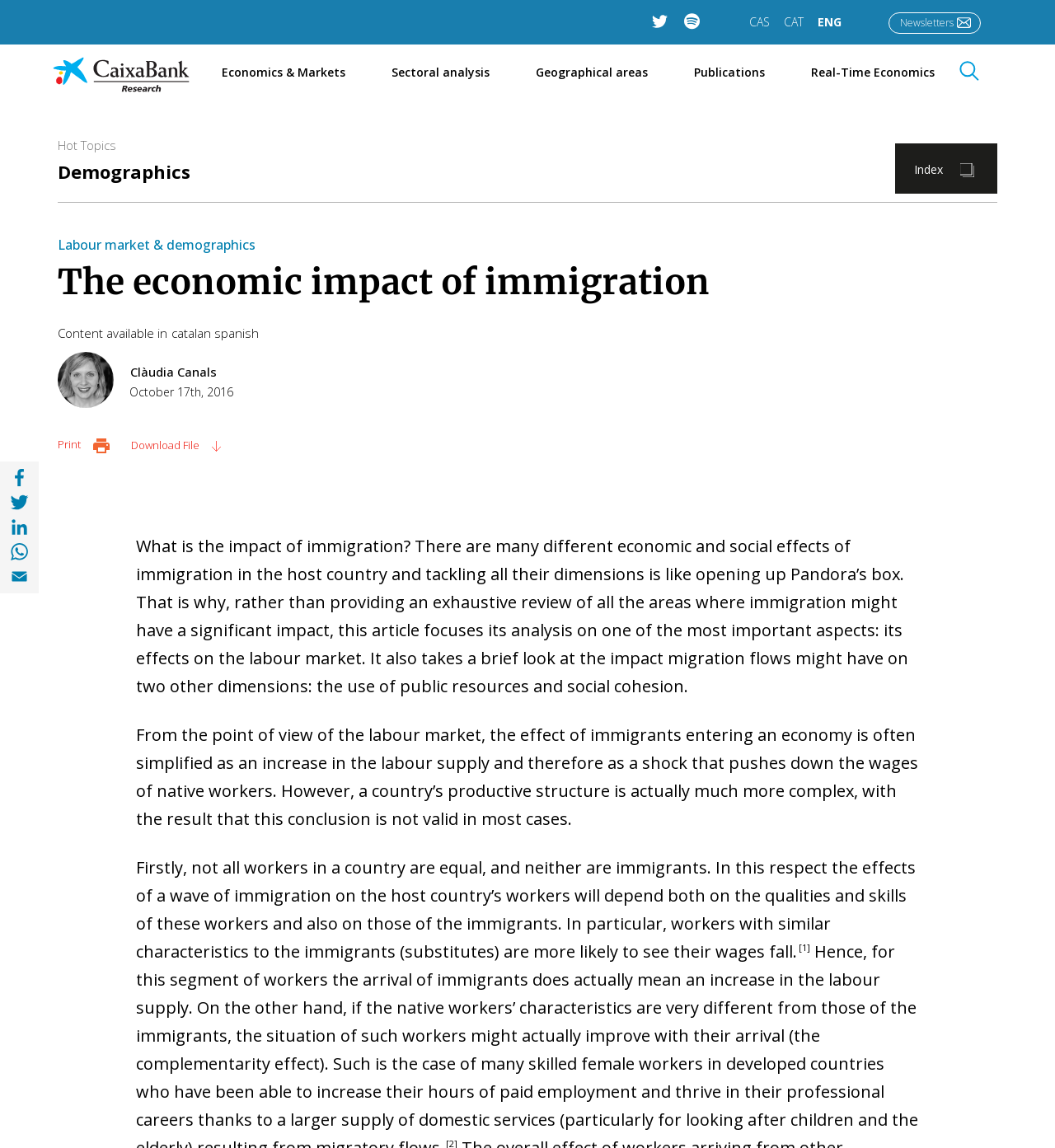Identify the bounding box coordinates of the area that should be clicked in order to complete the given instruction: "Read about 'Why Grant Shapps is warning about a Labour'supermajority''". The bounding box coordinates should be four float numbers between 0 and 1, i.e., [left, top, right, bottom].

None